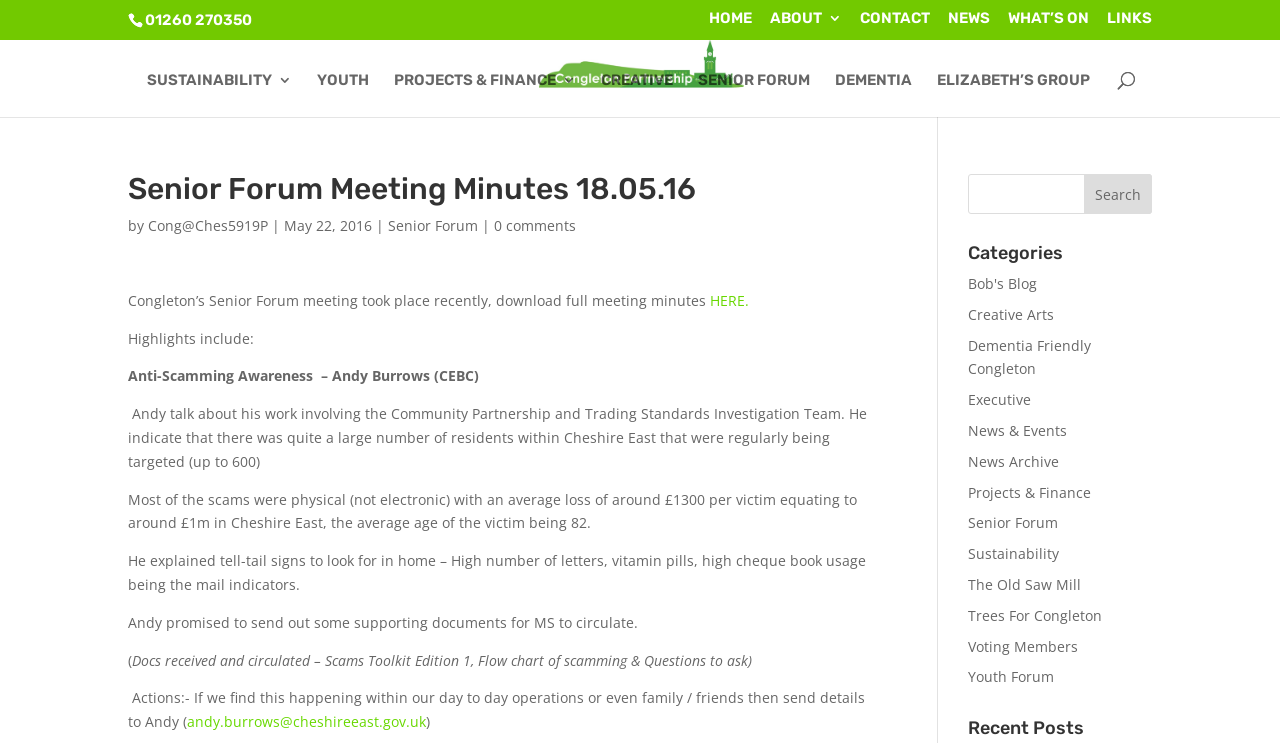Please identify the bounding box coordinates of the clickable region that I should interact with to perform the following instruction: "Visit the Senior Forum page". The coordinates should be expressed as four float numbers between 0 and 1, i.e., [left, top, right, bottom].

[0.545, 0.099, 0.633, 0.158]